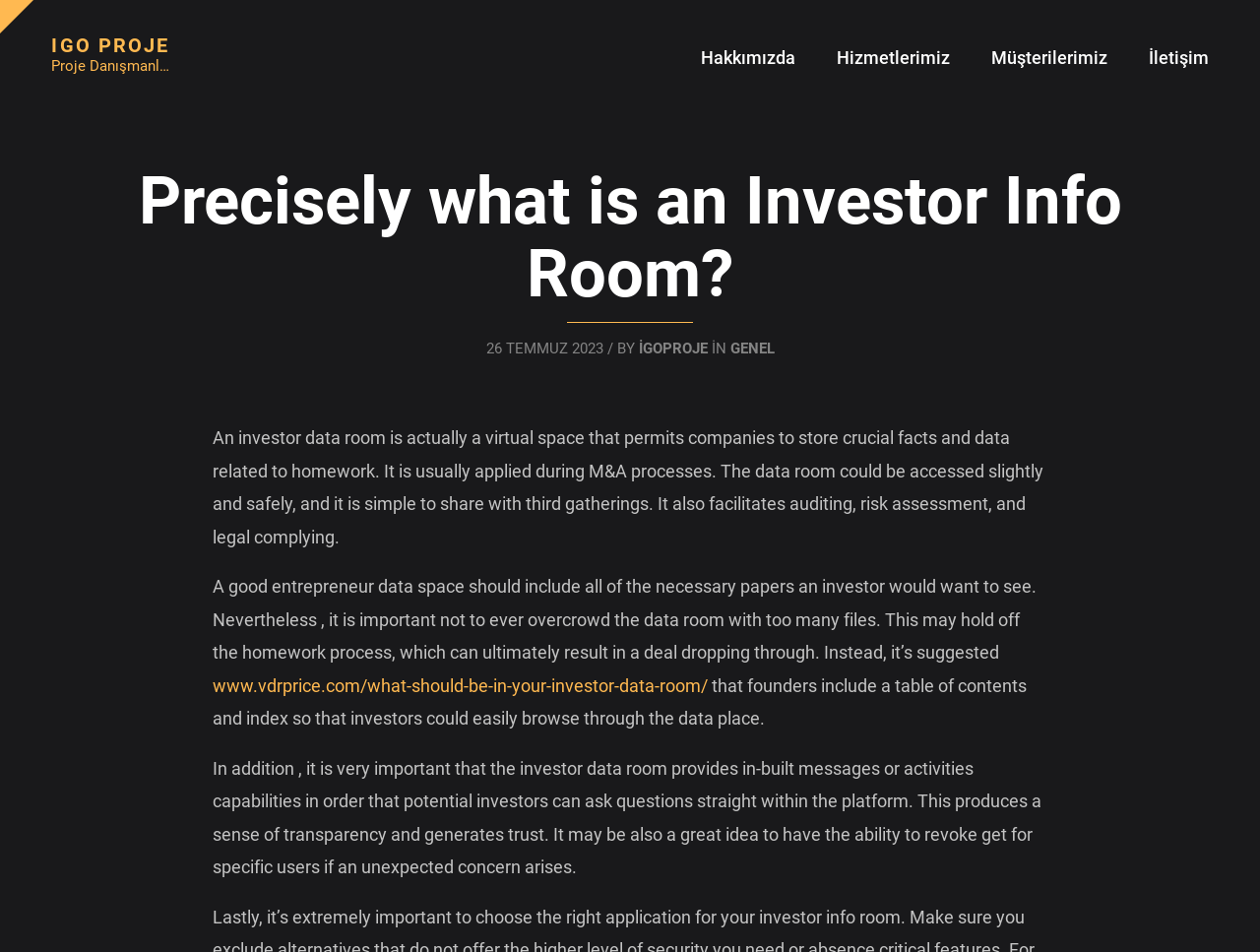Provide a short, one-word or phrase answer to the question below:
What should an investor data room include?

Necessary papers and a table of contents